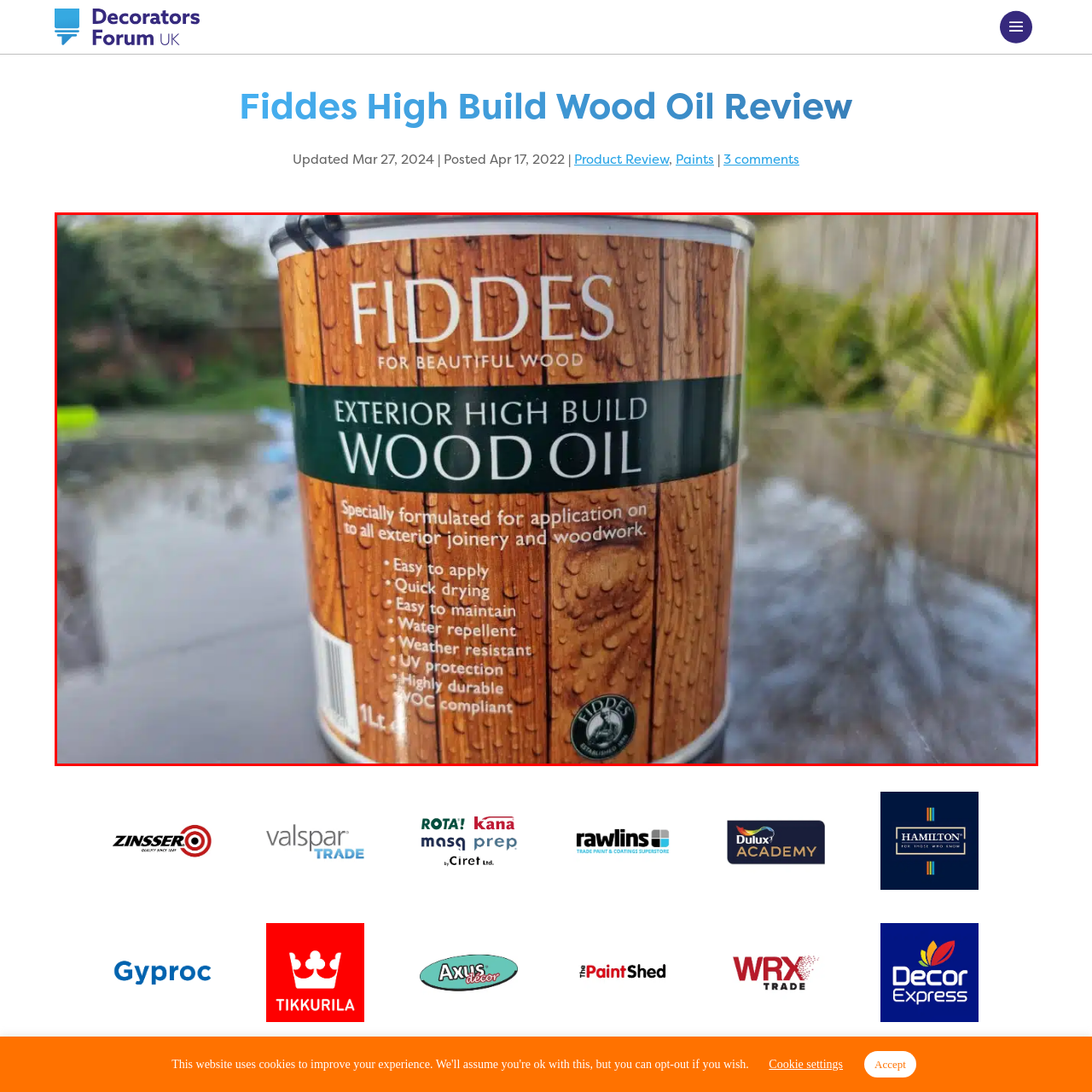Carefully describe the image located within the red boundary.

The image features a container of Fiddes Exterior High Build Wood Oil, showcasing its attractive design that emphasizes the product's attributes. The can is predominantly decorated with a wood grain pattern, reinforcing its connection to wood care. The label prominently states "FIDDES" at the top, followed by "FOR BEAUTIFUL WOOD," highlighting its purpose.

The central section of the label describes the product as "EXTERIOR HIGH BUILD WOOD OIL," indicating its suitability for outdoor applications. Beneath, a detailed description outlines the oil's benefits, including being easy to apply, quick drying, easy to maintain, water repellent, weather resistant, providing UV protection, being highly durable, and VOC compliant. The label also emphasizes that it is specially formulated for use on all exterior joinery and woodwork, making it a reliable choice for preserving and enhancing wooden structures outdoors. The container holds 1 liter of the product, and a blurred background suggests it is outdoors, possibly indicating its intended environment of use.